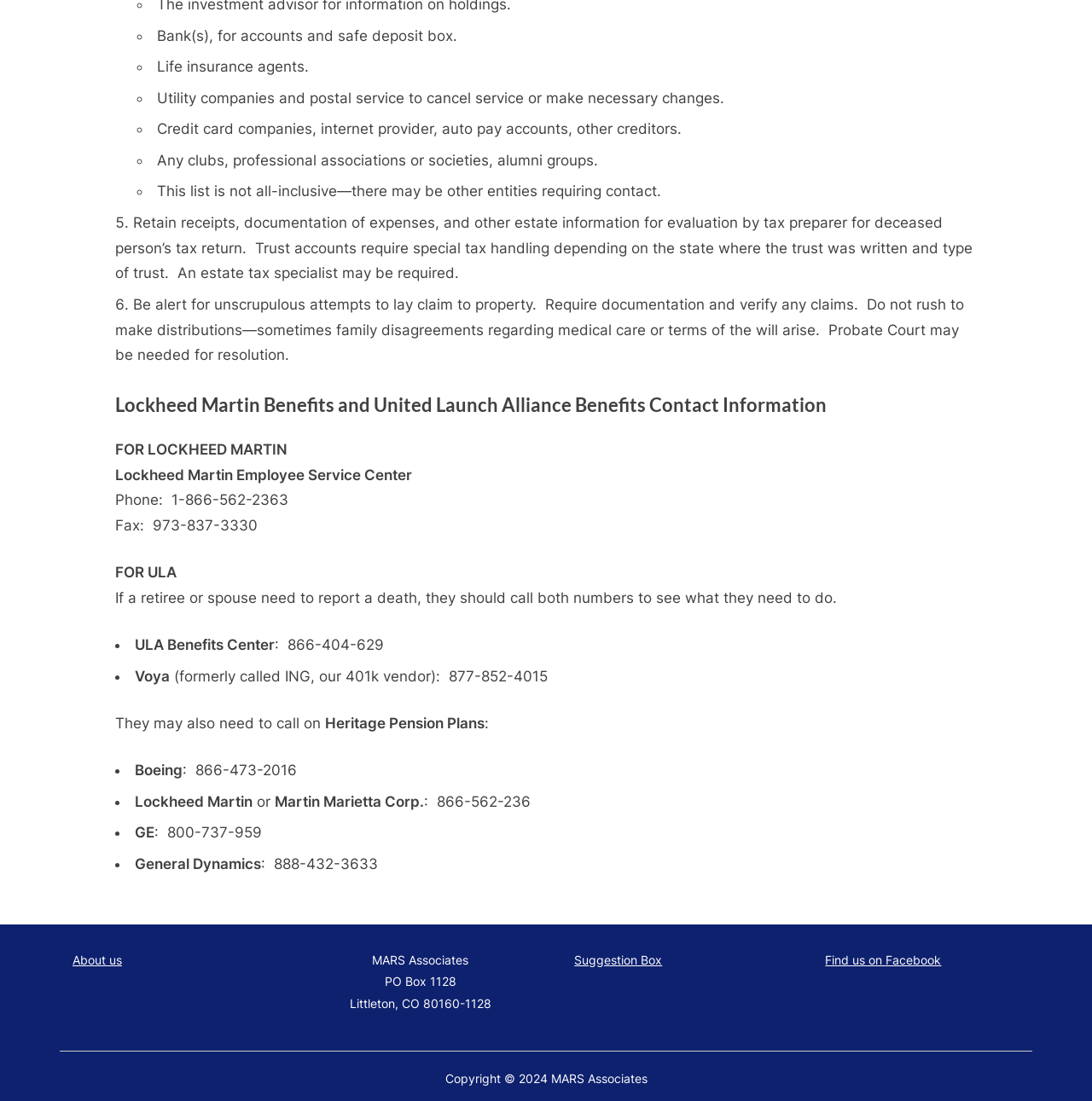What is the phone number of Lockheed Martin Employee Service Center?
Using the visual information from the image, give a one-word or short-phrase answer.

1-866-562-2363